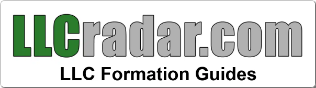Offer a detailed narrative of the image's content.

The image features the logo of LLC Radar, prominently displaying the text "LLCradar.com" in bold green and gray letters, emphasizing the website's focus on "LLC Formation Guides." This logo represents a resource dedicated to helping individuals and businesses navigate the process of forming Limited Liability Companies (LLCs). The design effectively captures attention and conveys a sense of expertise in the field of LLC formation, making it a recognizable emblem for users seeking guidance on starting and managing their businesses in compliance with legal regulations.